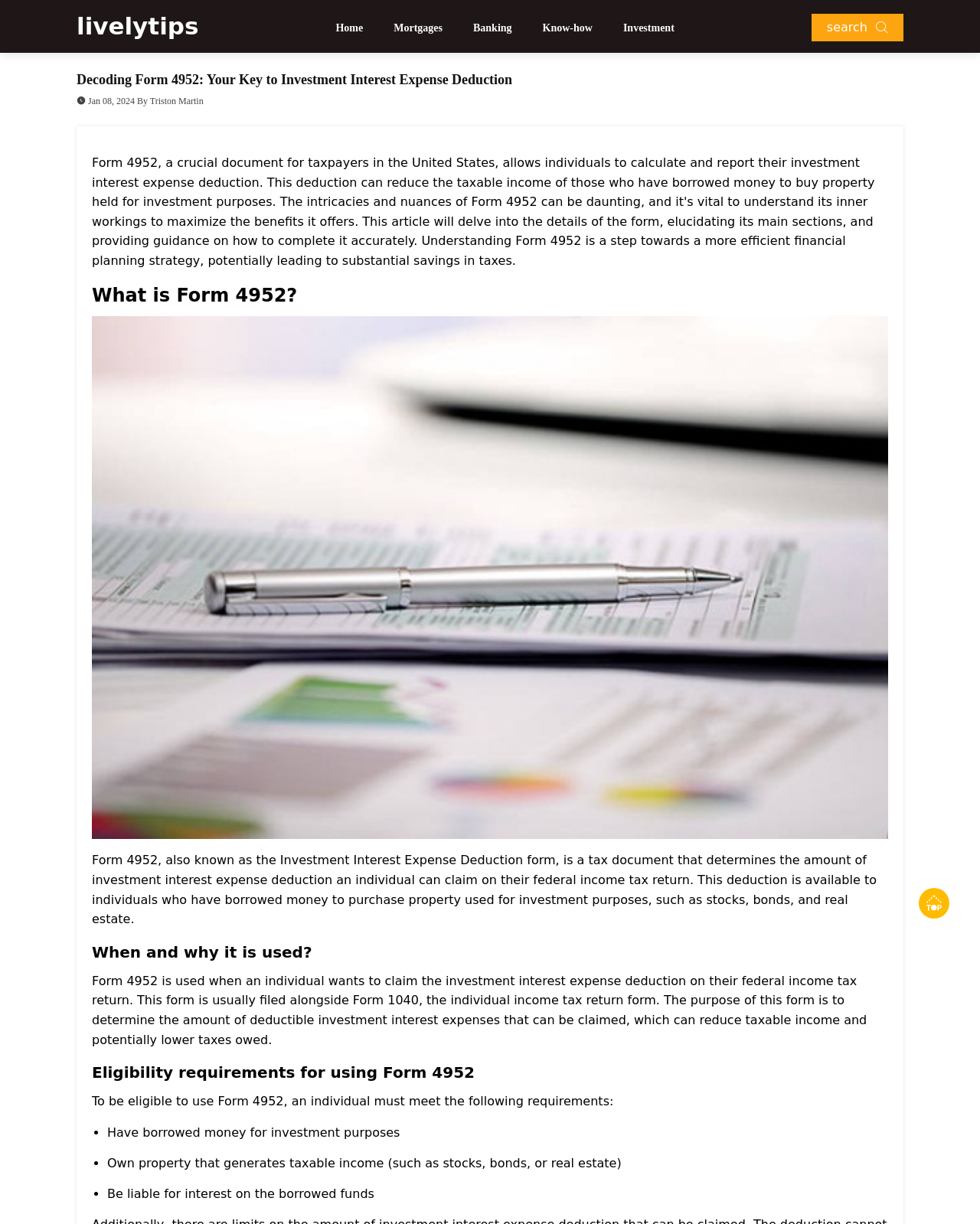Indicate the bounding box coordinates of the element that must be clicked to execute the instruction: "go to Investment". The coordinates should be given as four float numbers between 0 and 1, i.e., [left, top, right, bottom].

[0.62, 0.0, 0.704, 0.044]